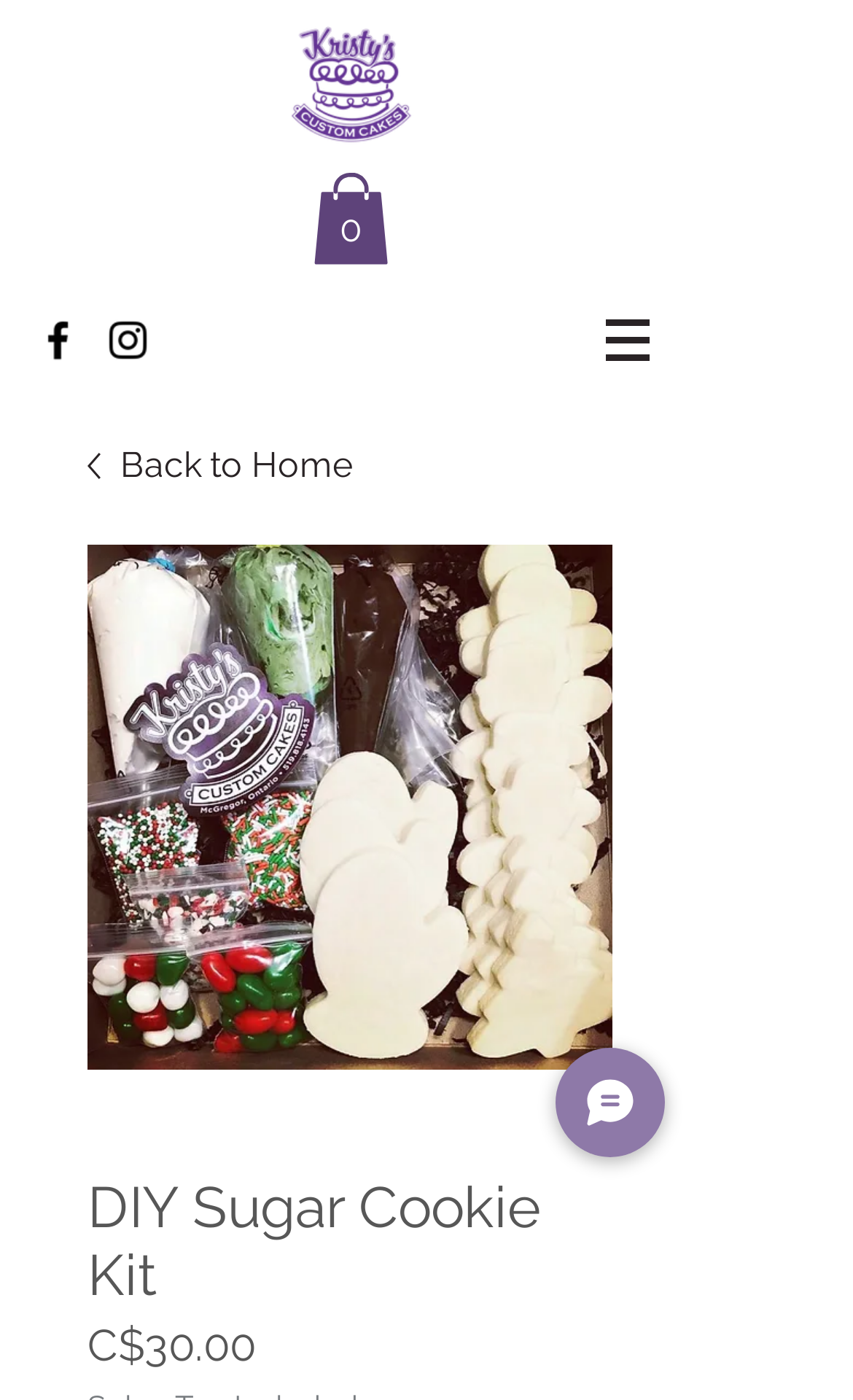Respond with a single word or phrase to the following question:
How many items are in the cart?

0